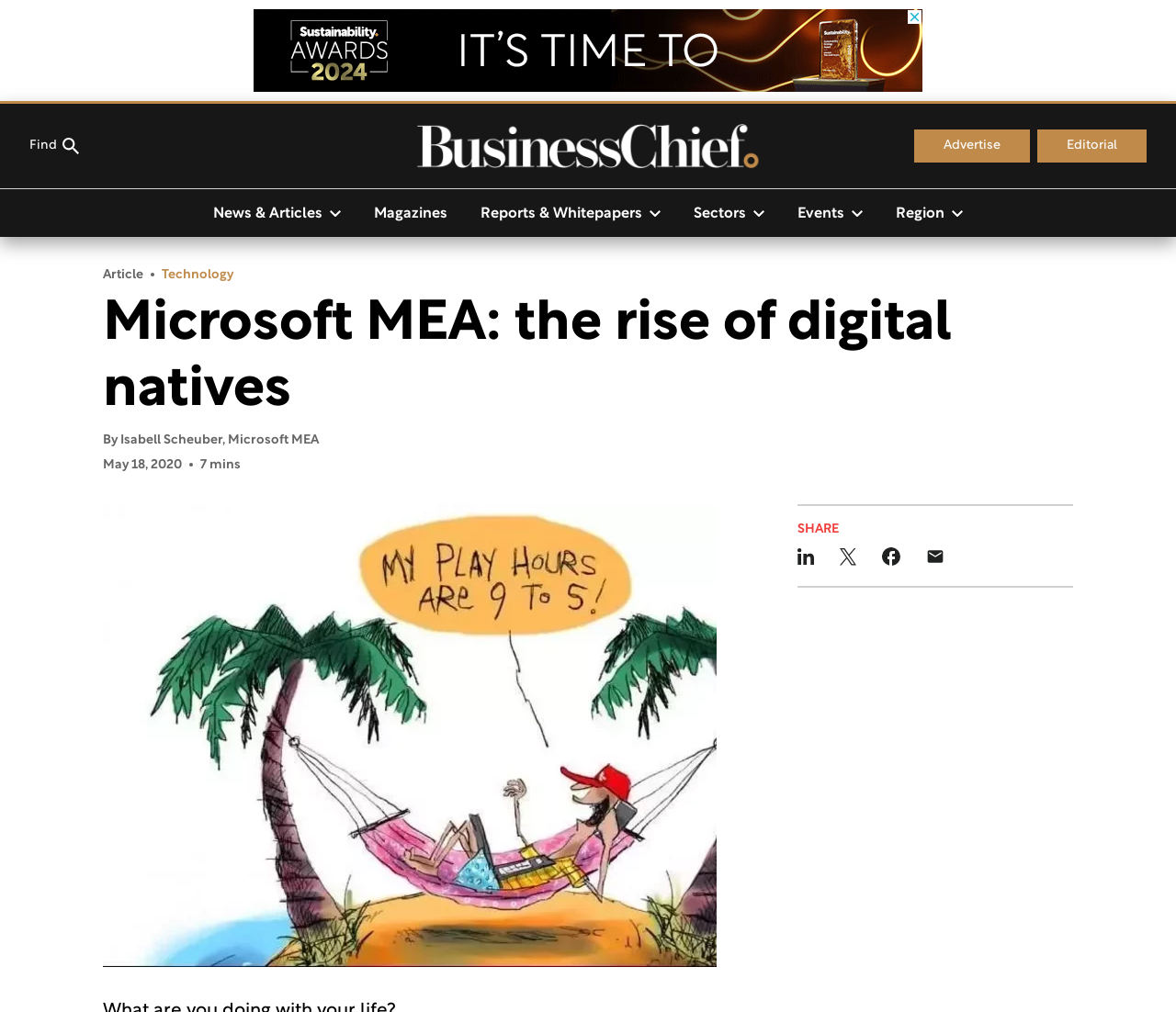How long does it take to read the article?
Based on the visual content, answer with a single word or a brief phrase.

7 mins